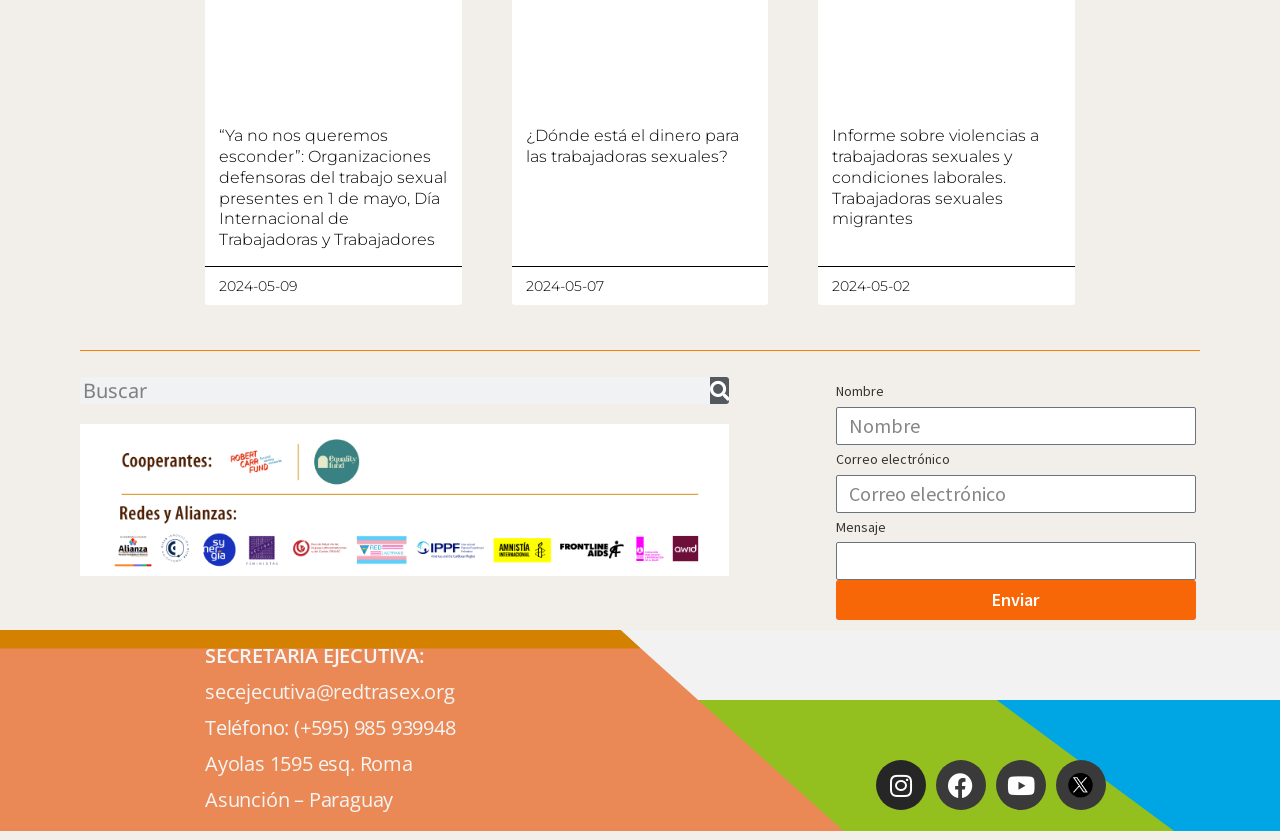For the element described, predict the bounding box coordinates as (top-left x, top-left y, bottom-right x, bottom-right y). All values should be between 0 and 1. Element description: parent_node: Mensaje name="form_fields[field_ac9459f]"

[0.653, 0.646, 0.934, 0.691]